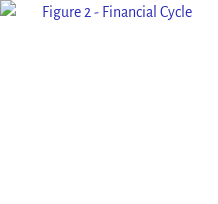Explain what is happening in the image with as much detail as possible.

**Caption: Figure 2 - Financial Cycle**

This image, referenced as "Figure 2 - Financial Cycle," visually represents the complex interplay of financial resources within a production cycle. It illustrates how each player in the cycle contributes to and relies on financing to sustain operations, emphasizing the necessity of adequate funding for successful business progression. The graphic serves as a companion to the discussed text on the importance of finance in agricultural and food production chains, highlighting that without synchronized financial backing, the entire system risks failure. Visual aids like this help to better grasp the essential financial mechanisms that underpin the agricultural economy.